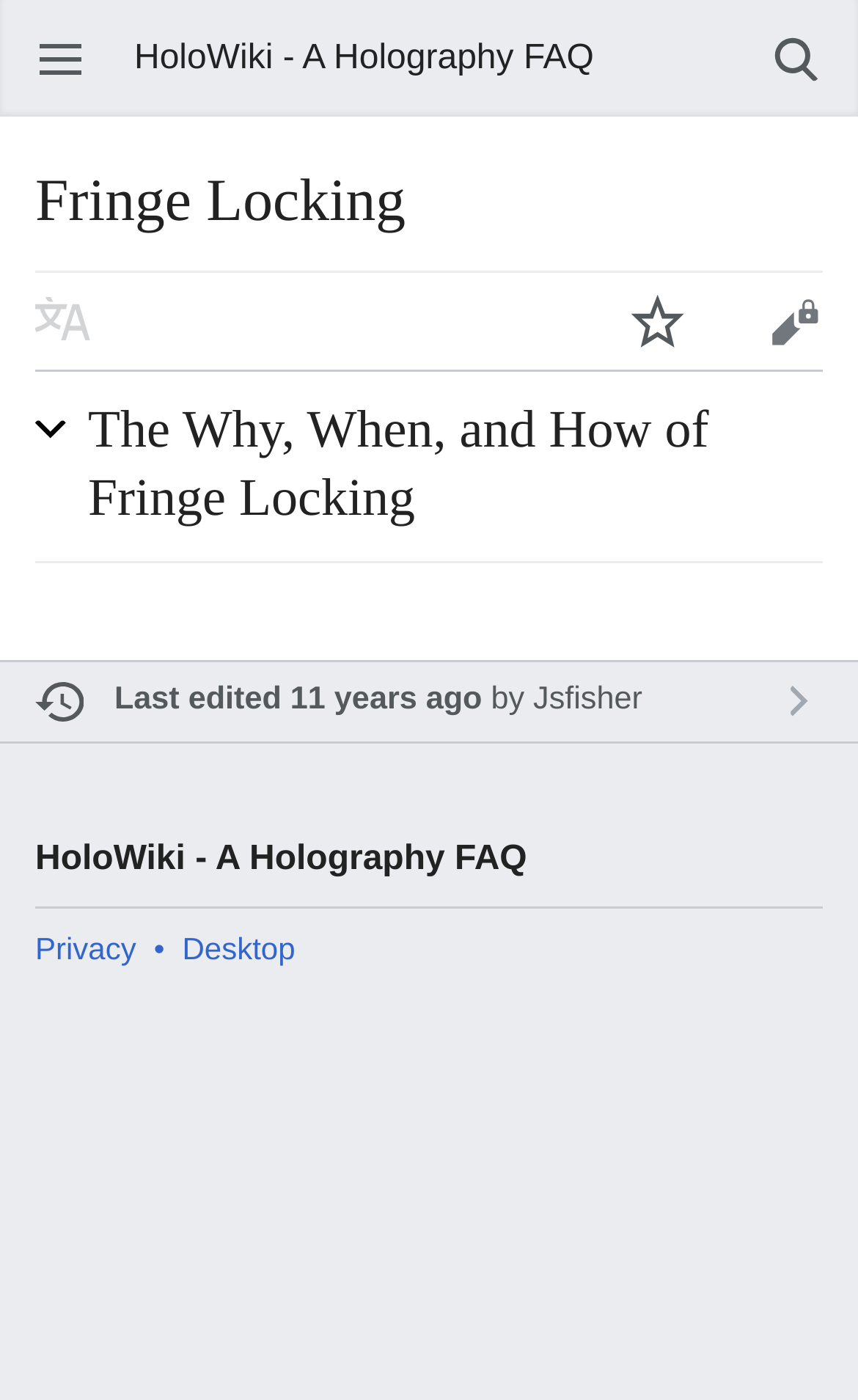Highlight the bounding box coordinates of the element that should be clicked to carry out the following instruction: "Search". The coordinates must be given as four float numbers ranging from 0 to 1, i.e., [left, top, right, bottom].

[0.856, 0.023, 1.0, 0.061]